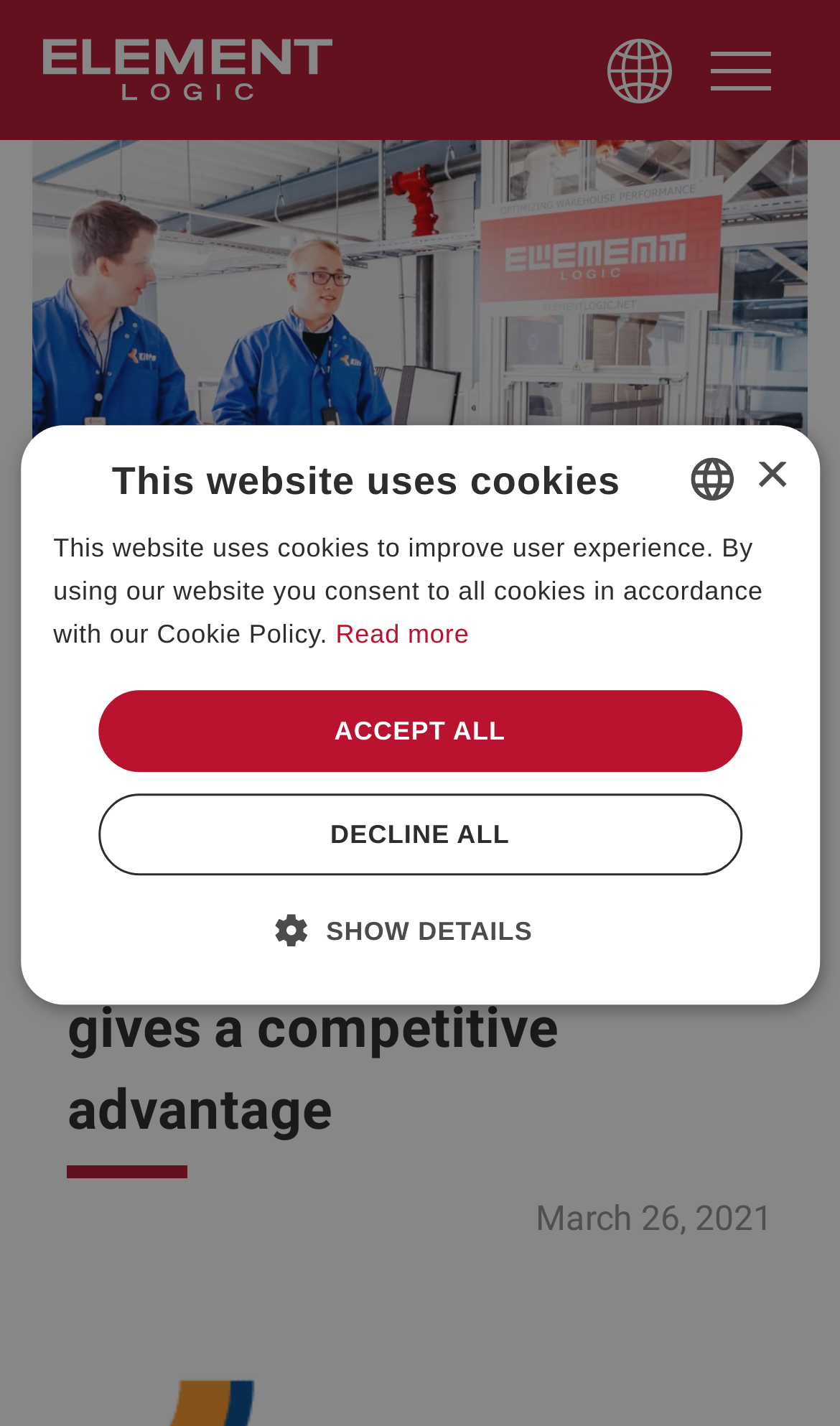Explain the webpage's design and content in an elaborate manner.

The webpage is about Element Logic, a company that optimizes warehouse performance. At the top left, there is a link to the company's homepage, accompanied by an image with the same description. On the top right, there is another link with an image, but without any description.

Below the top section, there is a heading that reads "Automation in production gives a competitive advantage" and a subheading with the date "March 26, 2021". 

On the left side of the page, there is a section with a language selection feature. It has flags and corresponding language names in English, Czech, Norwegian, German, French, Swedish, Danish, Finnish, Polish, Spanish, Dutch, and Italian.

In the middle of the page, there is an alert section with a close button at the top right corner. Inside the alert, there is a message about the website using cookies to improve user experience, along with a brief description of the cookie policy. There are buttons to "Read more" about the cookie policy, "ACCEPT ALL" cookies, or "DECLINE ALL" cookies. Additionally, there is a "SHOW DETAILS" button.

The overall layout of the webpage is organized, with clear headings and concise text. The language selection feature and the cookie policy alert are prominently displayed, indicating their importance on the webpage.